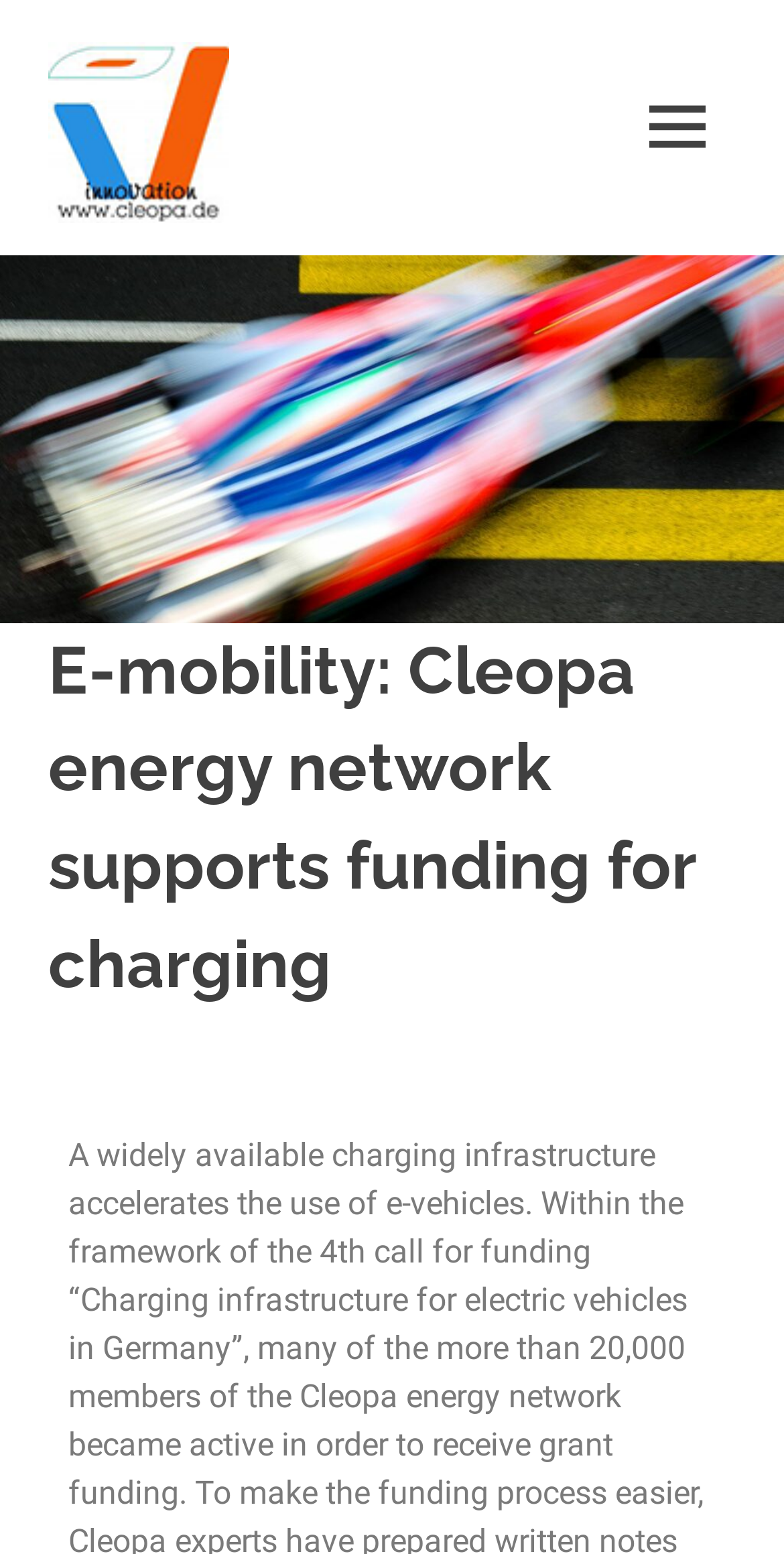Find the bounding box coordinates for the element described here: "Start Work Checks".

None